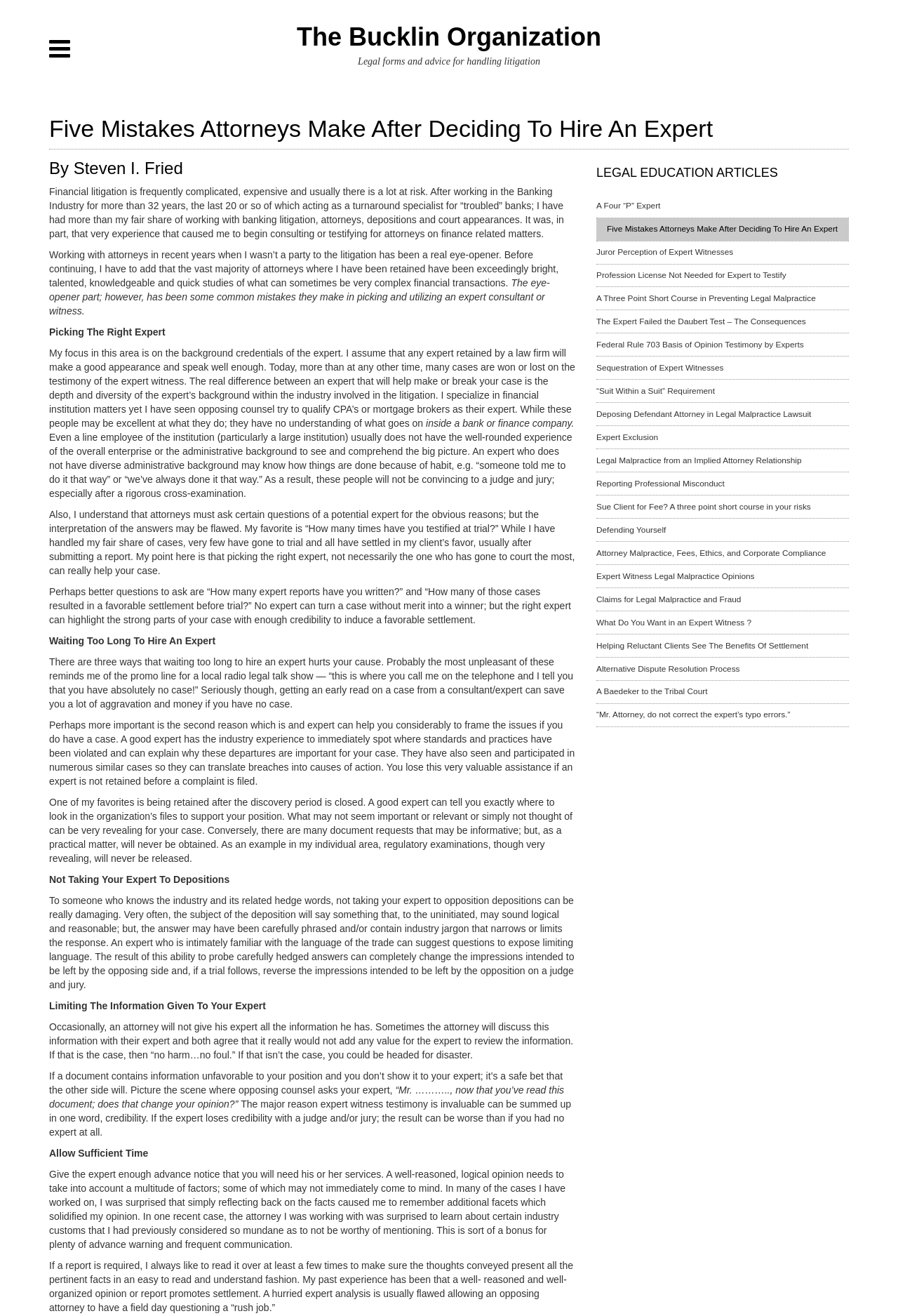What is the topic of the article?
Kindly answer the question with as much detail as you can.

Based on the webpage content, the article is discussing legal forms and advice for handling litigation, specifically focusing on the mistakes attorneys make when hiring an expert.